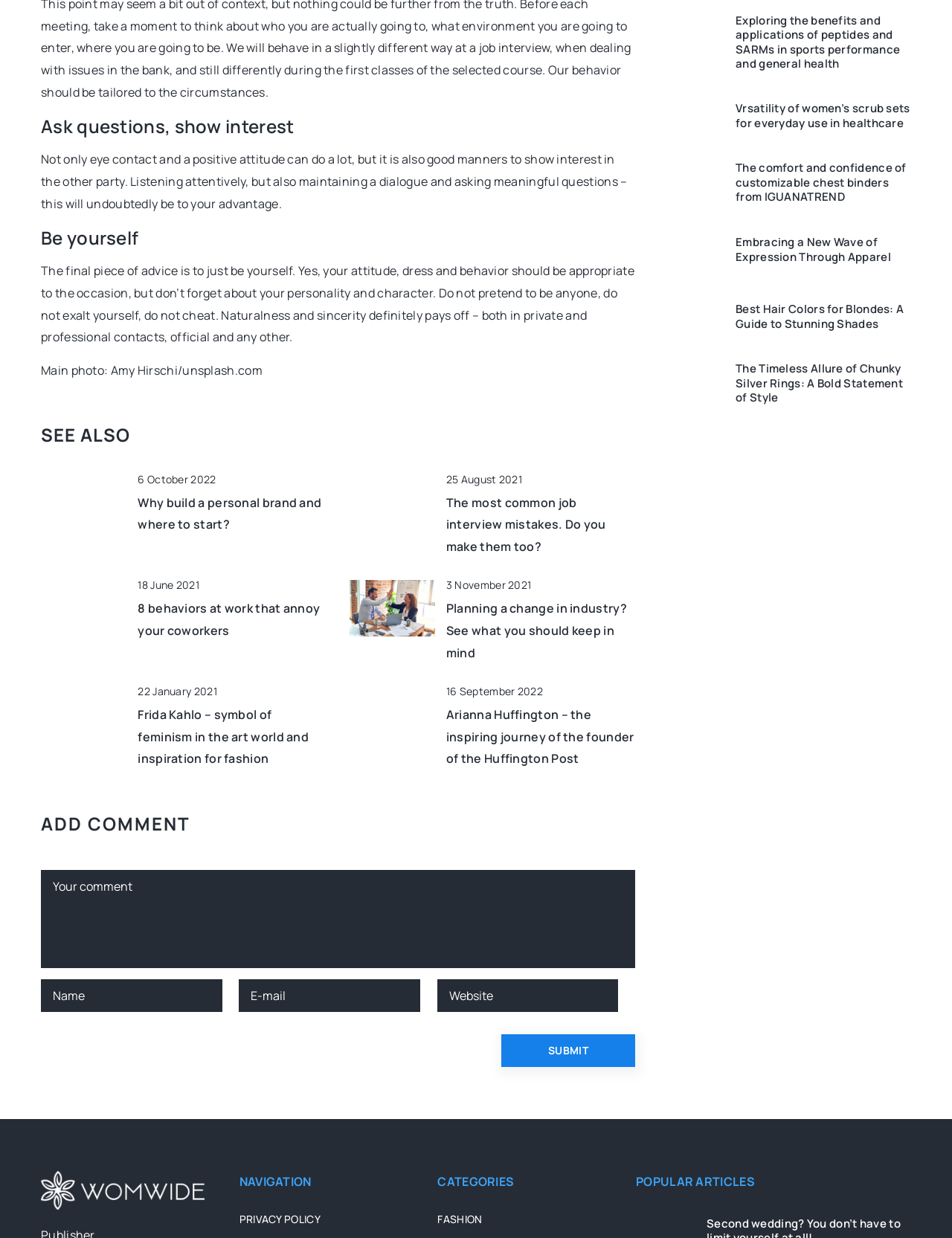Please locate the bounding box coordinates of the element that should be clicked to complete the given instruction: "View the category 'FASHION'".

[0.46, 0.979, 0.507, 0.99]